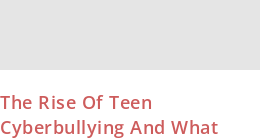What is the ultimate goal of the article?
Please answer the question with a single word or phrase, referencing the image.

Safe online environment